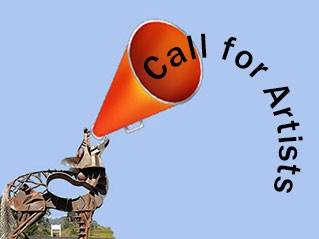What is the purpose of the announcement?
Answer the question with just one word or phrase using the image.

Call for Artists